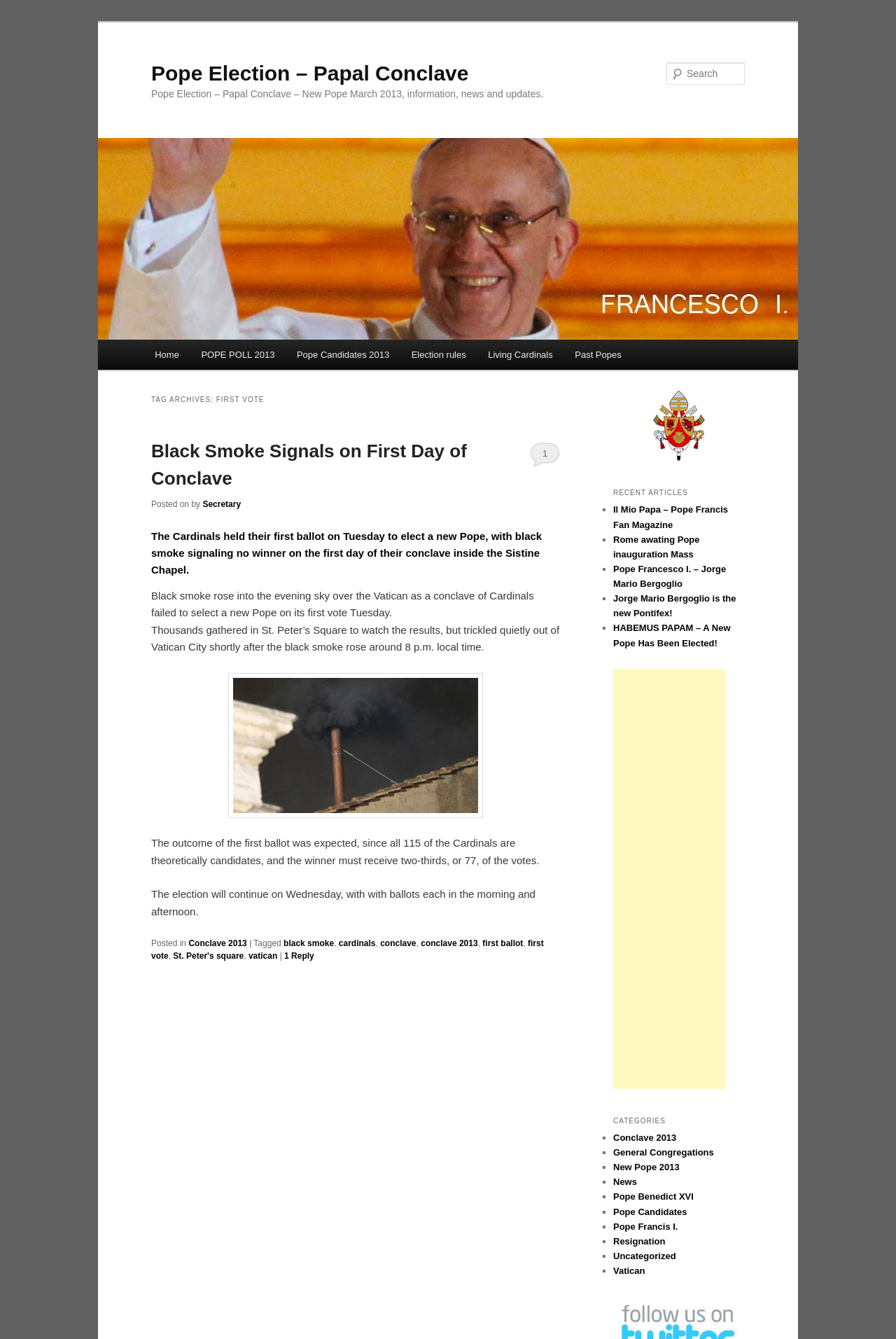Extract the bounding box coordinates for the UI element described as: "parent_node: Search name="s" placeholder="Search"".

[0.744, 0.047, 0.831, 0.063]